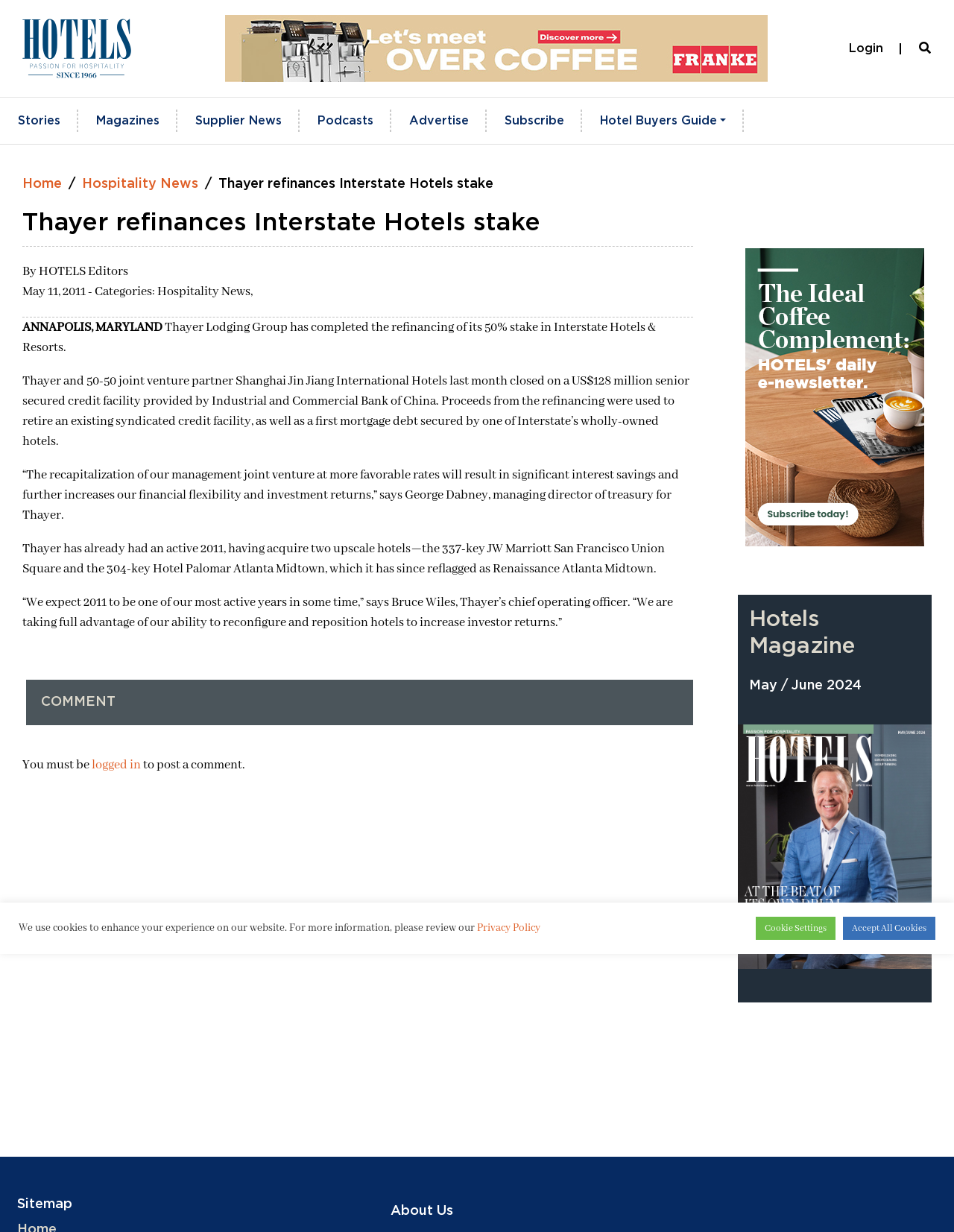Who is the chief operating officer of Thayer?
Refer to the image and provide a detailed answer to the question.

The answer can be found in the article's content, where it is stated that '“We expect 2011 to be one of our most active years in some time,” says Bruce Wiles, Thayer’s chief operating officer.'